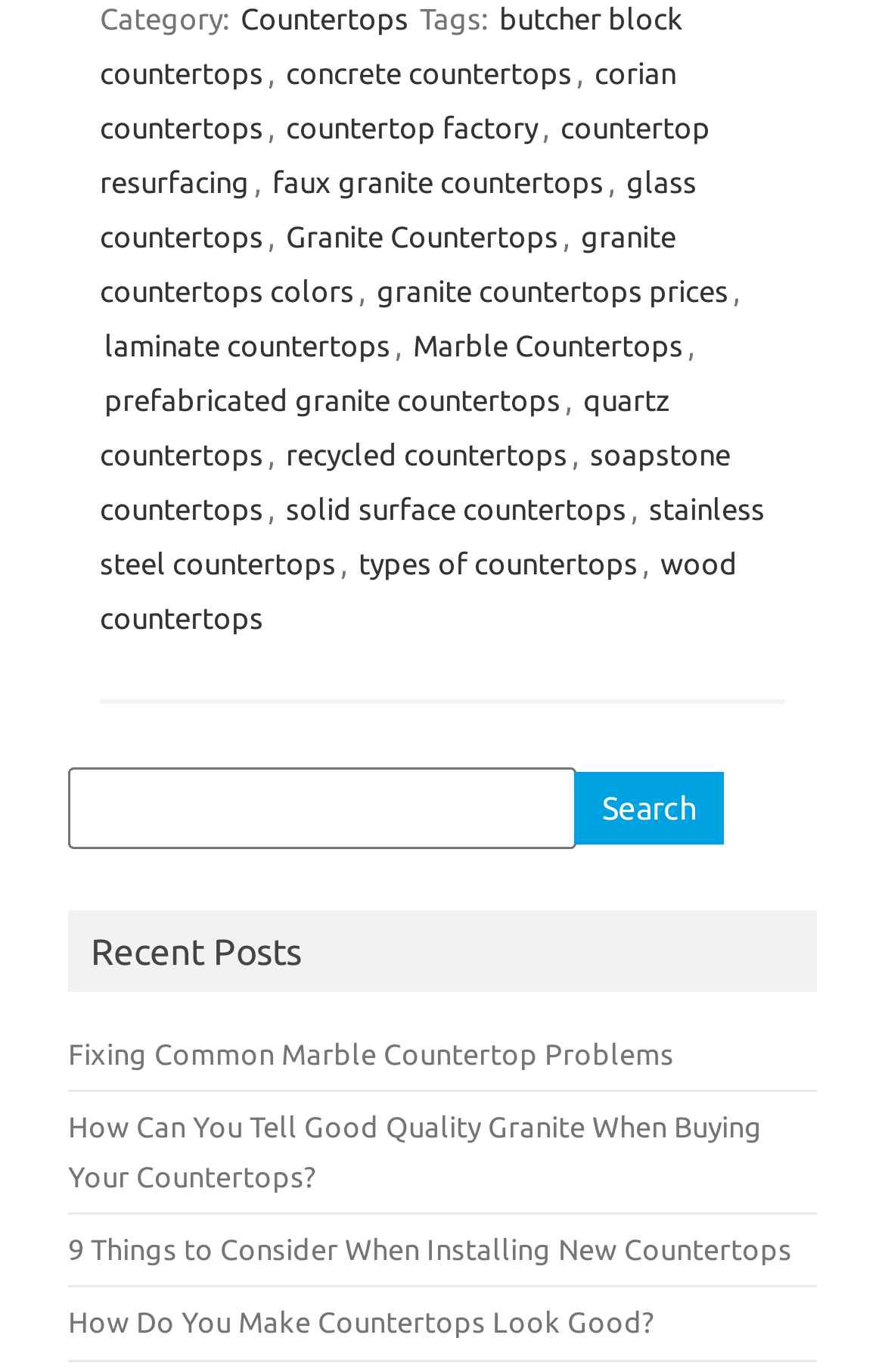Answer with a single word or phrase: 
What is the topic of the recent post 'Fixing Common Marble Countertop Problems'?

Marble Countertop Problems